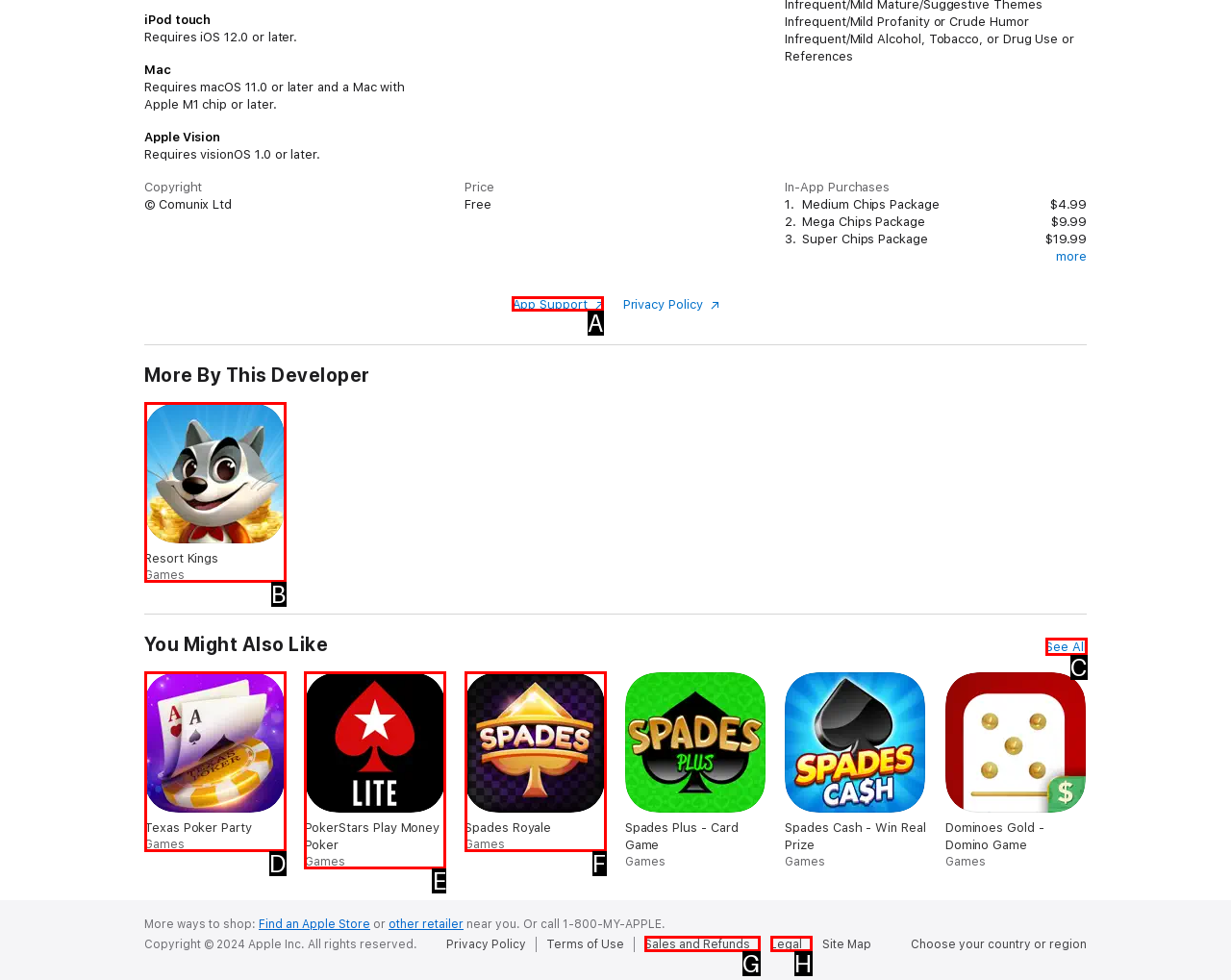Which UI element's letter should be clicked to achieve the task: Get app support
Provide the letter of the correct choice directly.

A